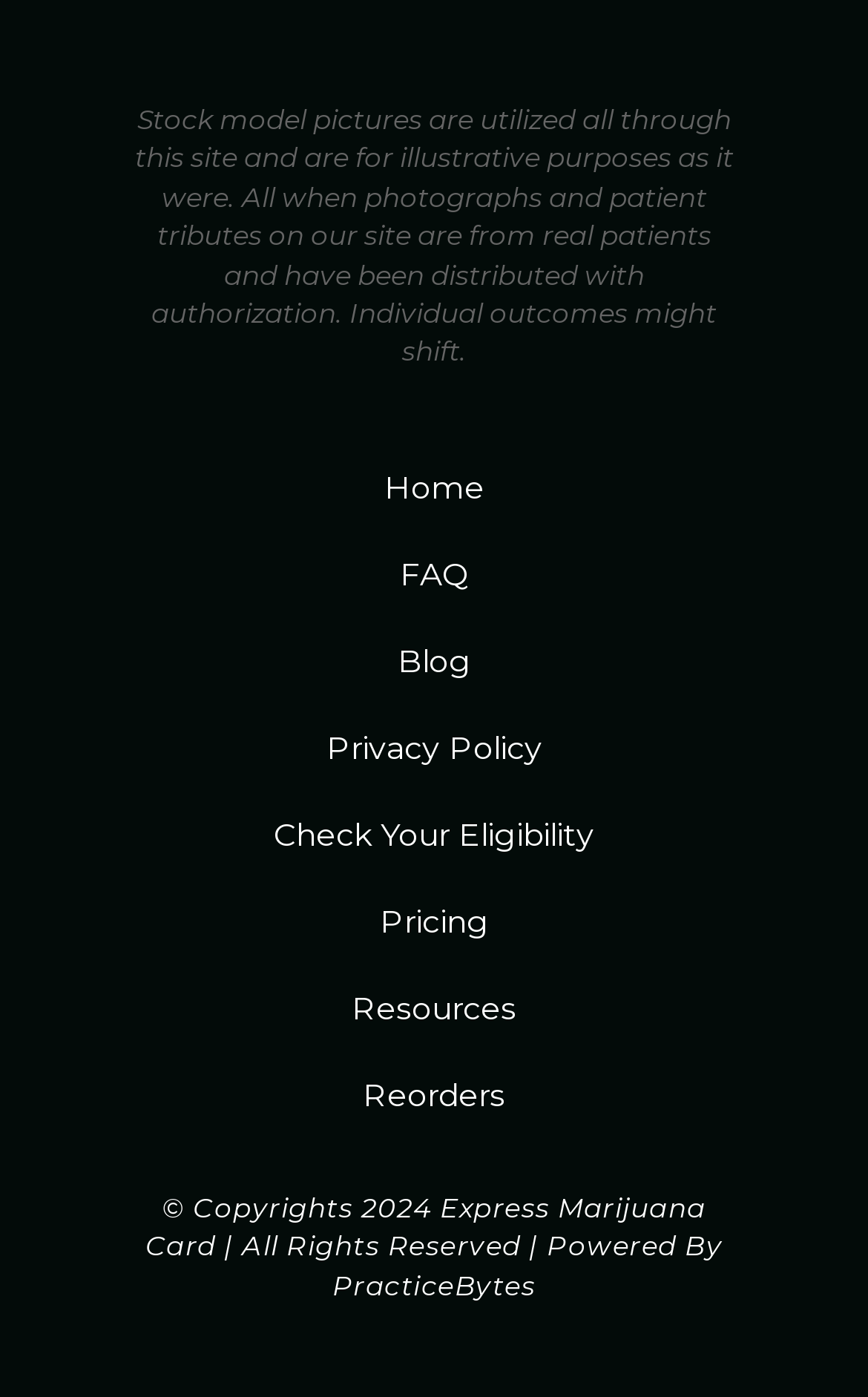Show the bounding box coordinates for the element that needs to be clicked to execute the following instruction: "read the blog". Provide the coordinates in the form of four float numbers between 0 and 1, i.e., [left, top, right, bottom].

[0.077, 0.446, 0.923, 0.5]